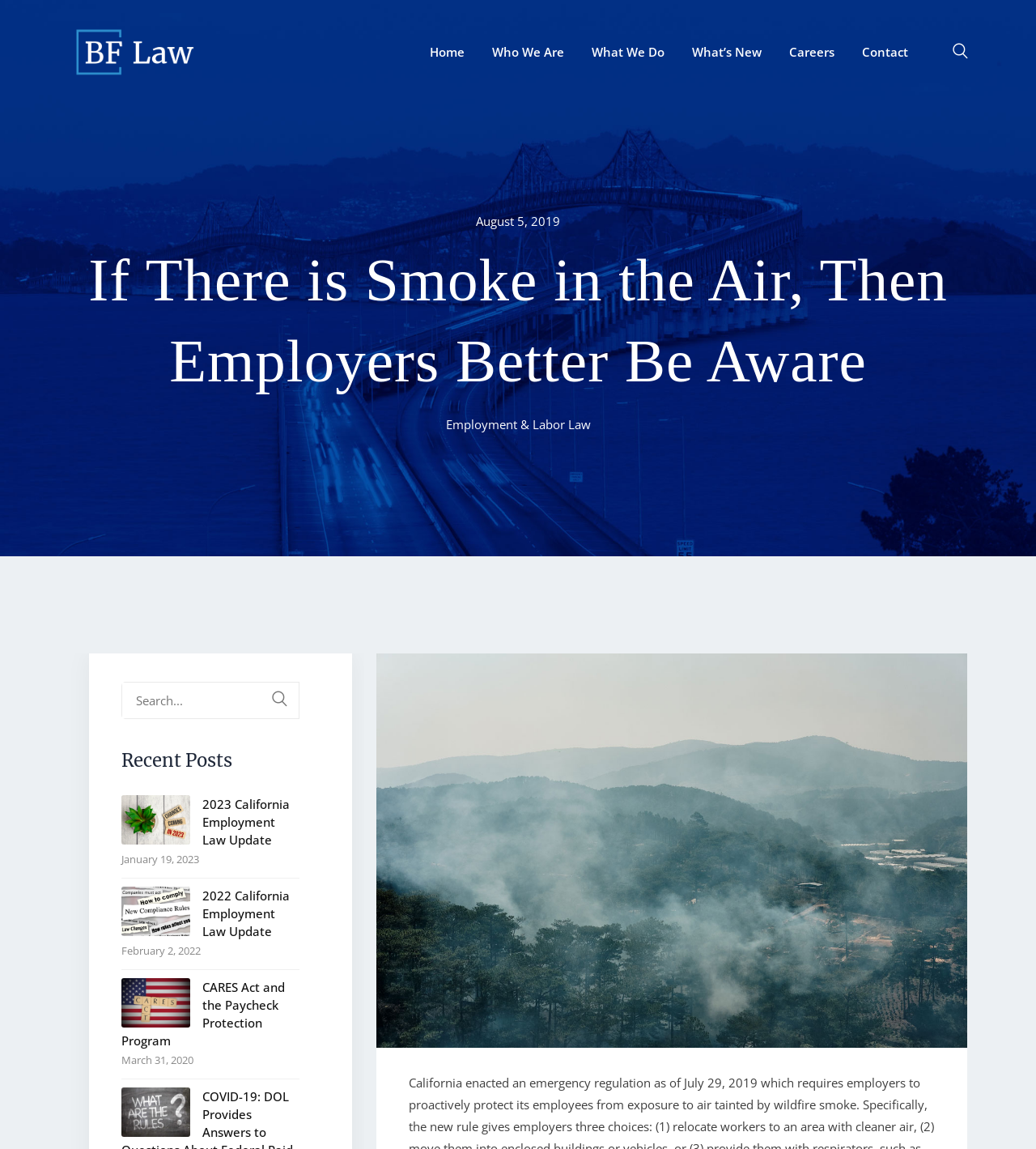Please provide the bounding box coordinate of the region that matches the element description: Who We Are. Coordinates should be in the format (top-left x, top-left y, bottom-right x, bottom-right y) and all values should be between 0 and 1.

[0.463, 0.035, 0.556, 0.055]